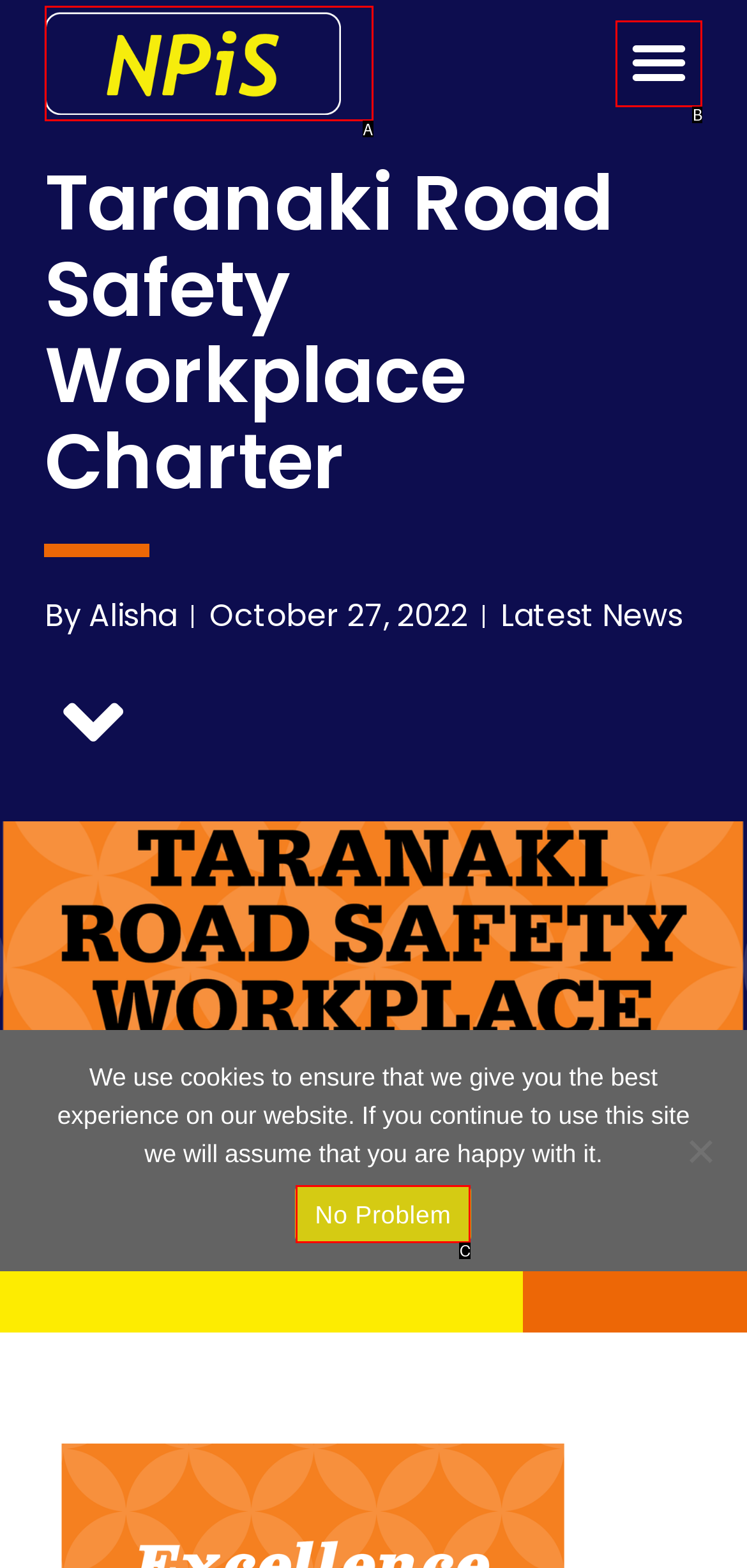Identify which HTML element matches the description: Psychedelic Marketplace Australia
Provide your answer in the form of the letter of the correct option from the listed choices.

None